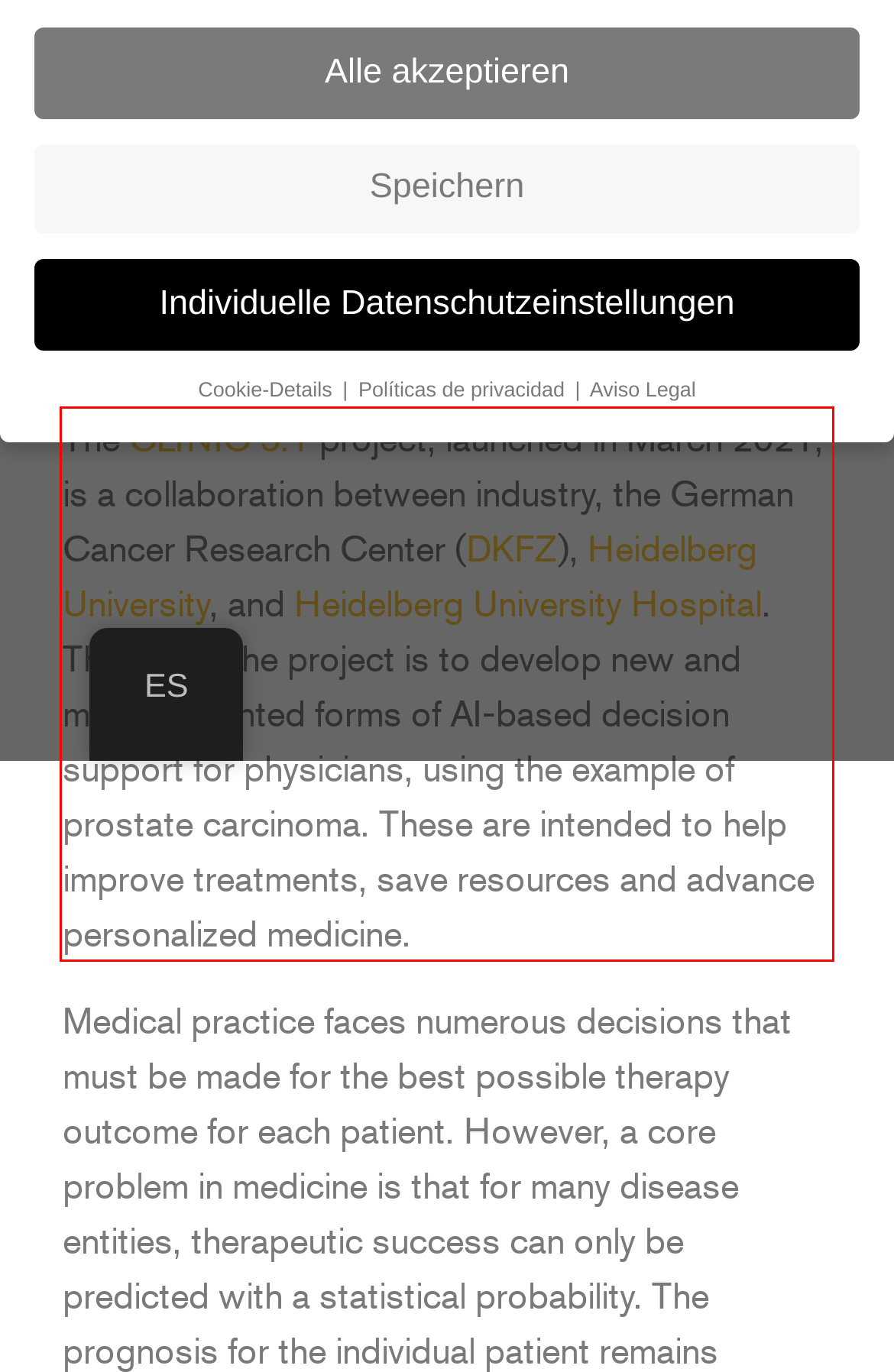Please examine the webpage screenshot containing a red bounding box and use OCR to recognize and output the text inside the red bounding box.

The CLINIC 5.1 project, launched in March 2021, is a collaboration between industry, the German Cancer Research Center (DKFZ), Heidelberg University, and Heidelberg University Hospital. The aim of the project is to develop new and market-oriented forms of AI-based decision support for physicians, using the example of prostate carcinoma. These are intended to help improve treatments, save resources and advance personalized medicine.